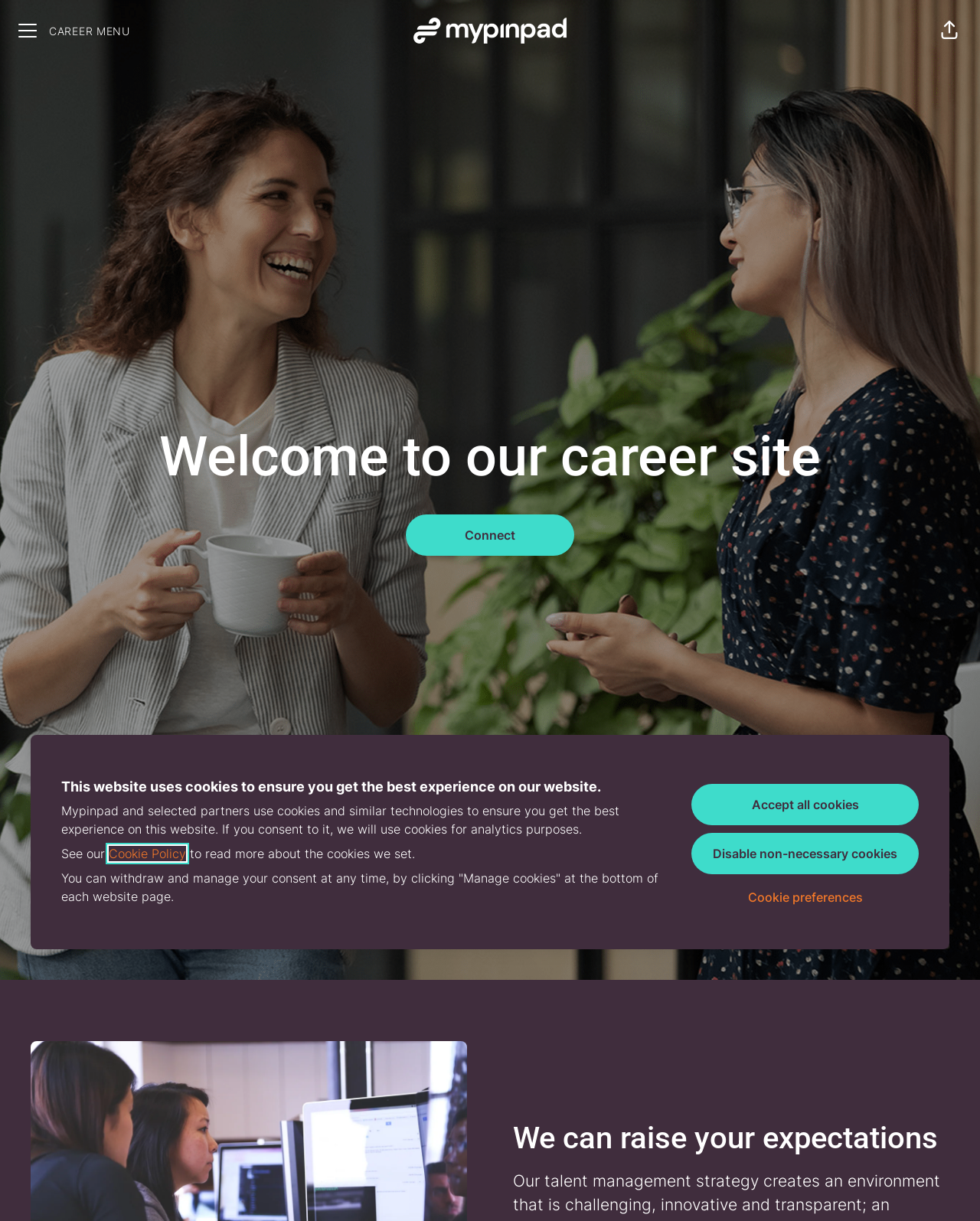Find the bounding box coordinates of the clickable area that will achieve the following instruction: "Click the CAREER MENU button".

[0.006, 0.008, 0.145, 0.043]